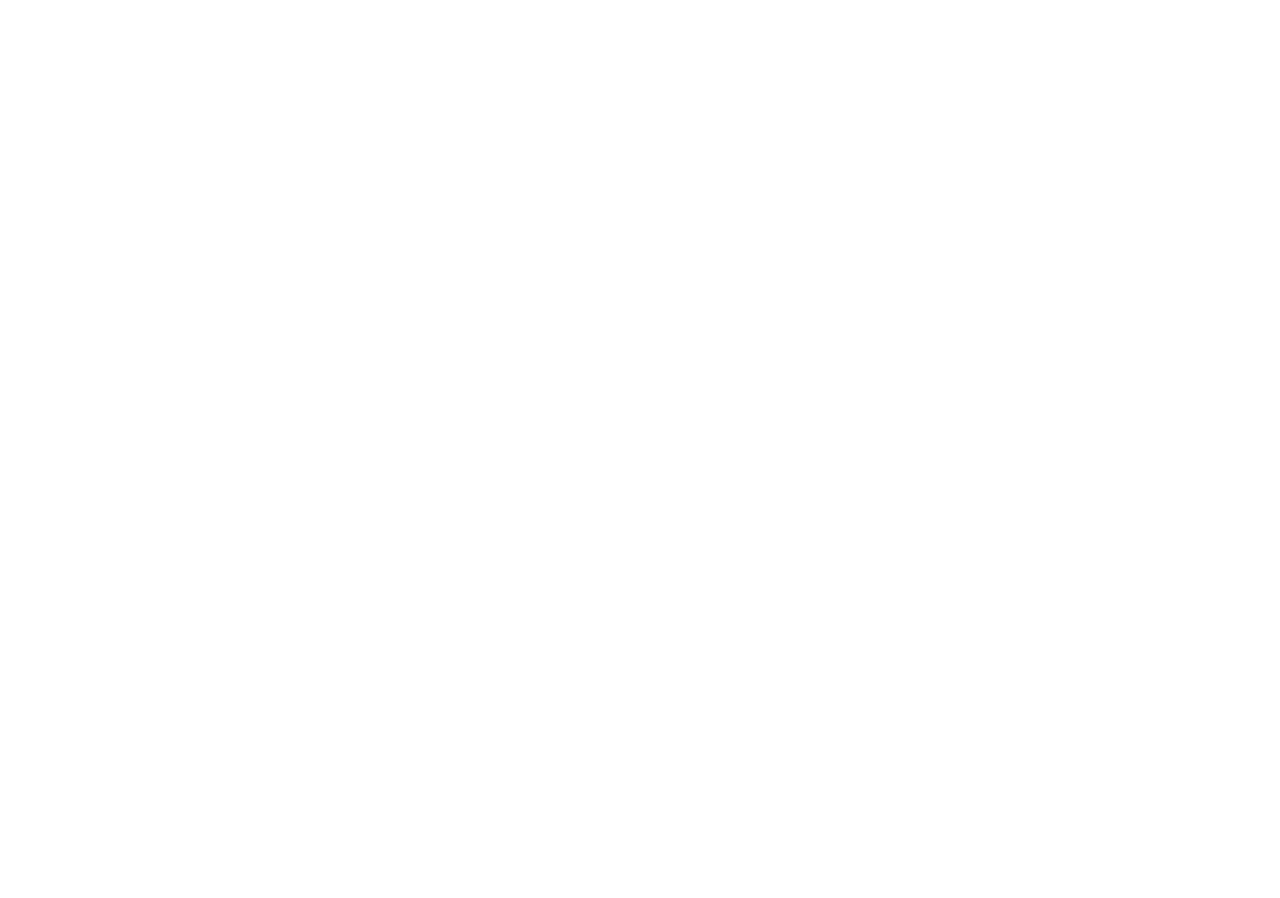Please determine the headline of the webpage and provide its content.

Transport & Logistics